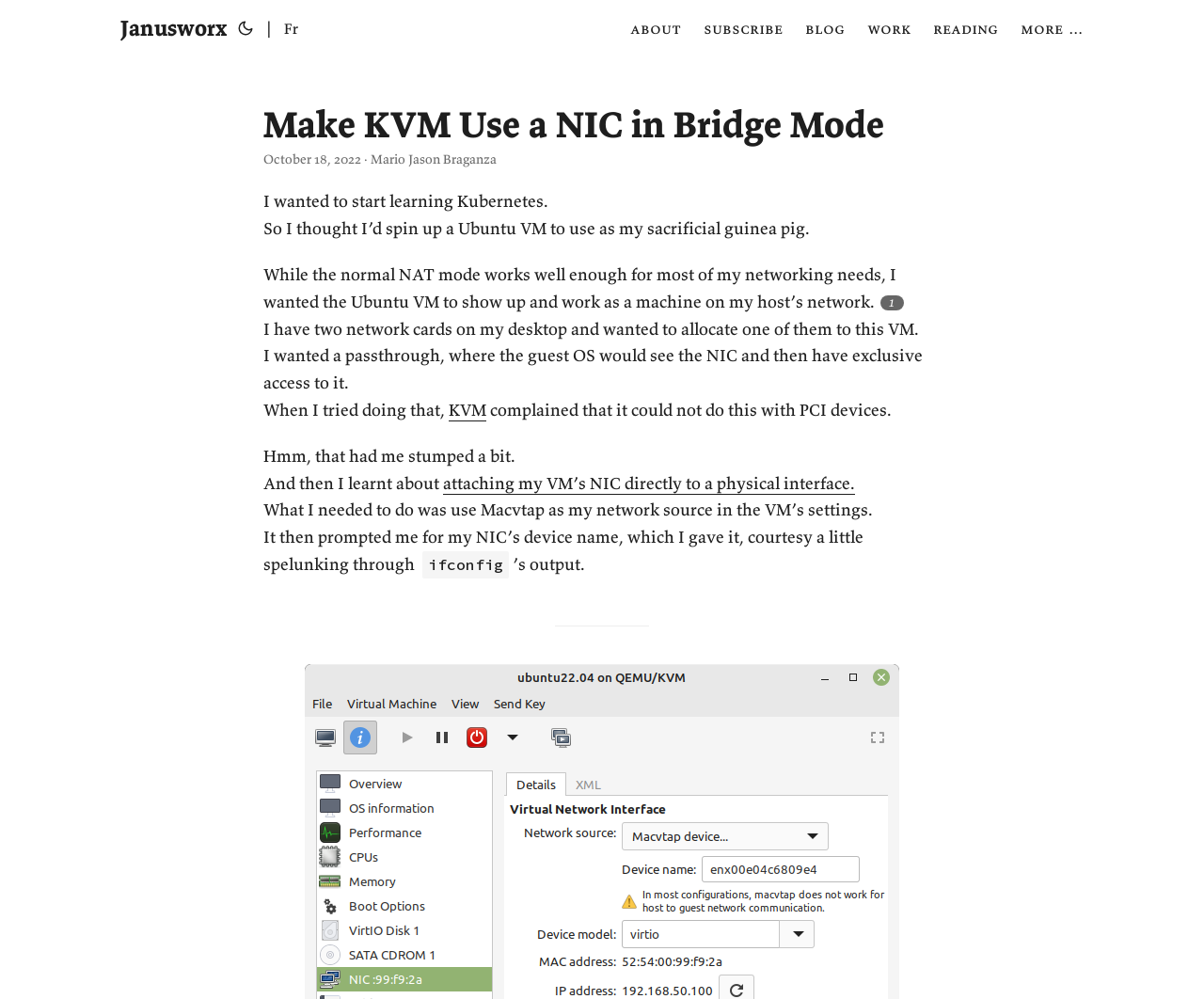Find the bounding box coordinates of the clickable area required to complete the following action: "Click the 'KVM' link".

[0.373, 0.399, 0.404, 0.421]